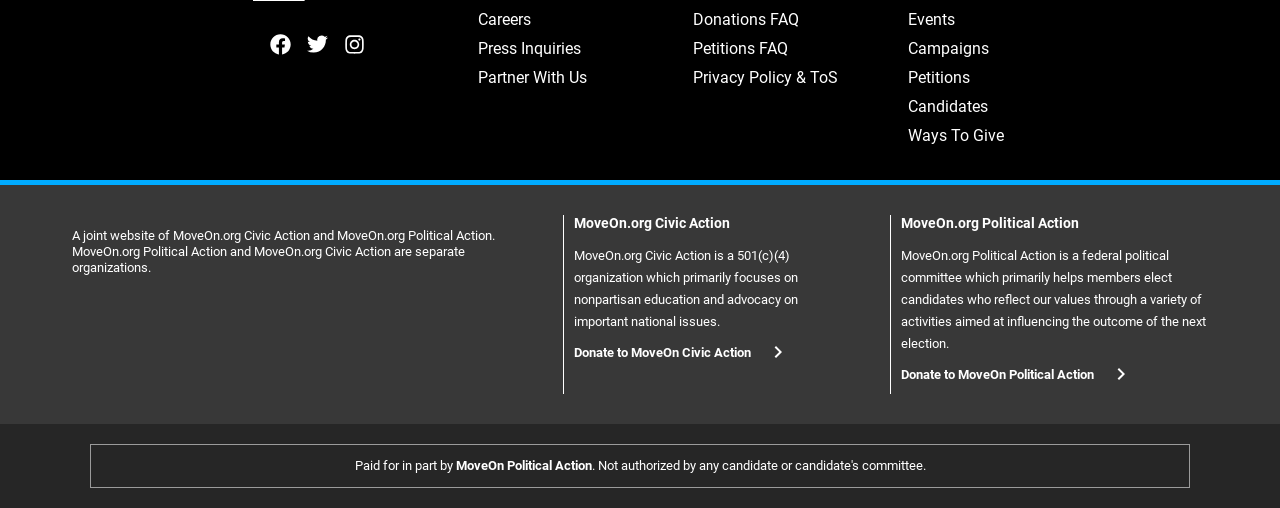Please find the bounding box coordinates of the element that you should click to achieve the following instruction: "Donate to MoveOn Civic Action". The coordinates should be presented as four float numbers between 0 and 1: [left, top, right, bottom].

[0.448, 0.681, 0.656, 0.733]